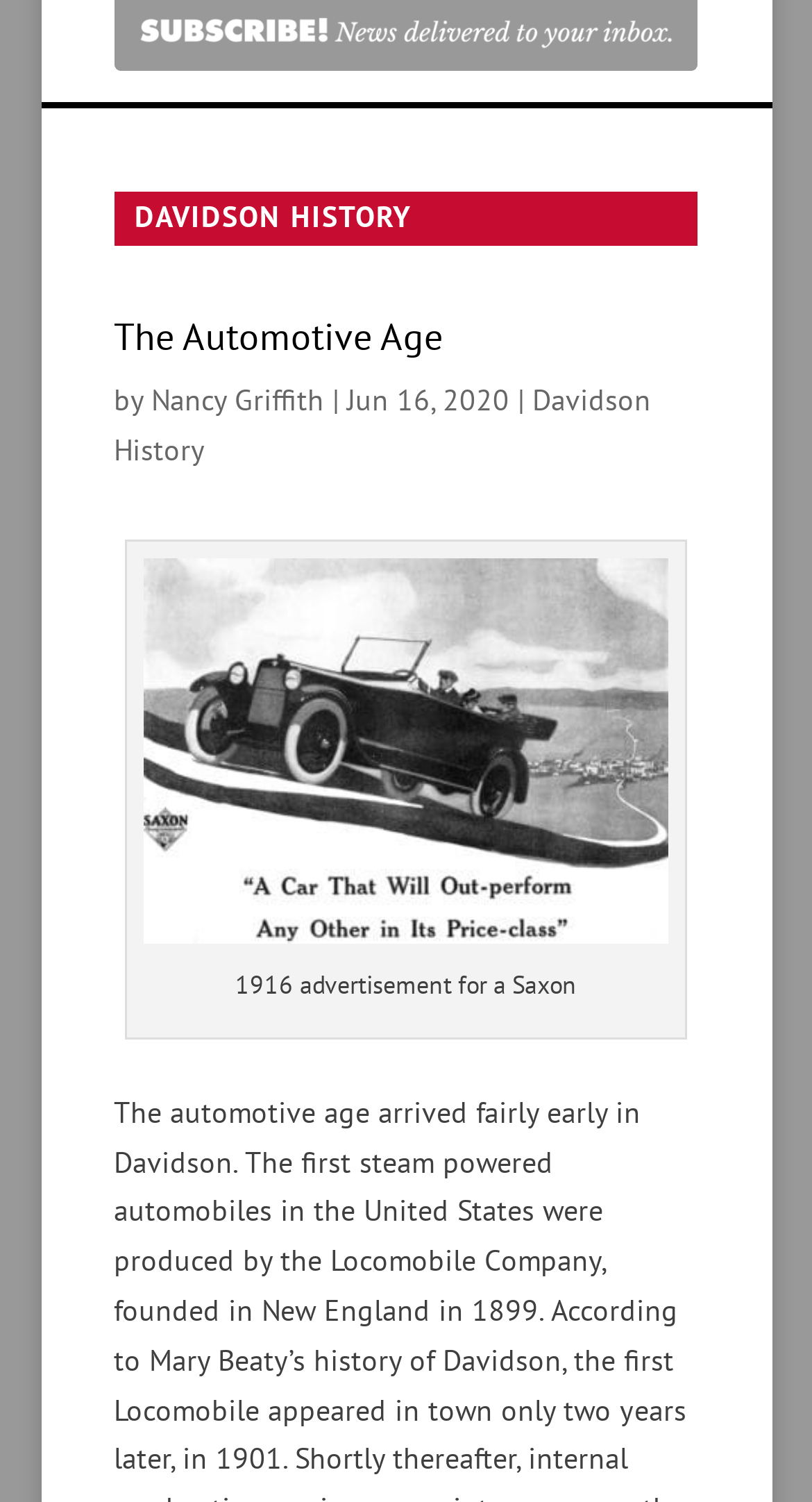Identify the bounding box of the HTML element described here: "RSA and/or RSG Courses". Provide the coordinates as four float numbers between 0 and 1: [left, top, right, bottom].

None